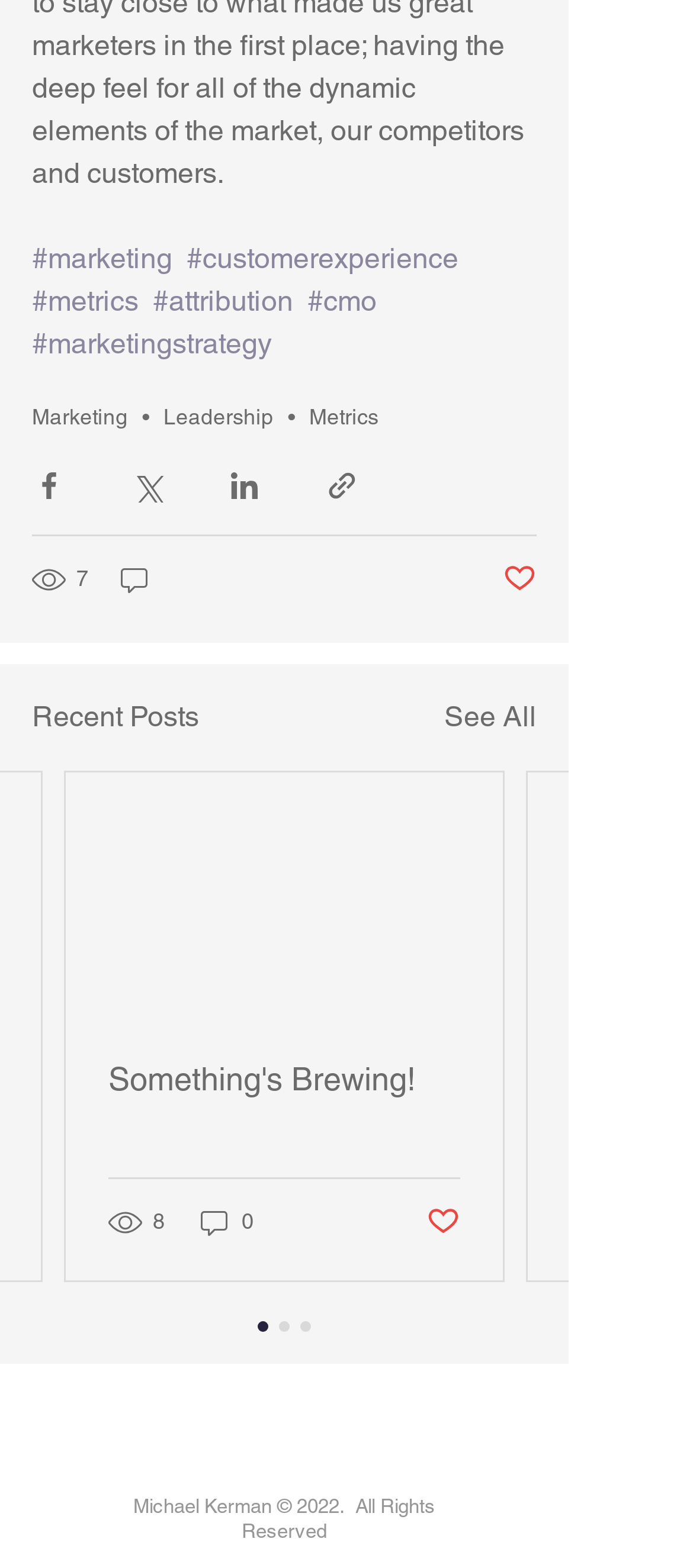Locate the bounding box coordinates of the item that should be clicked to fulfill the instruction: "View recent posts".

[0.046, 0.444, 0.287, 0.471]